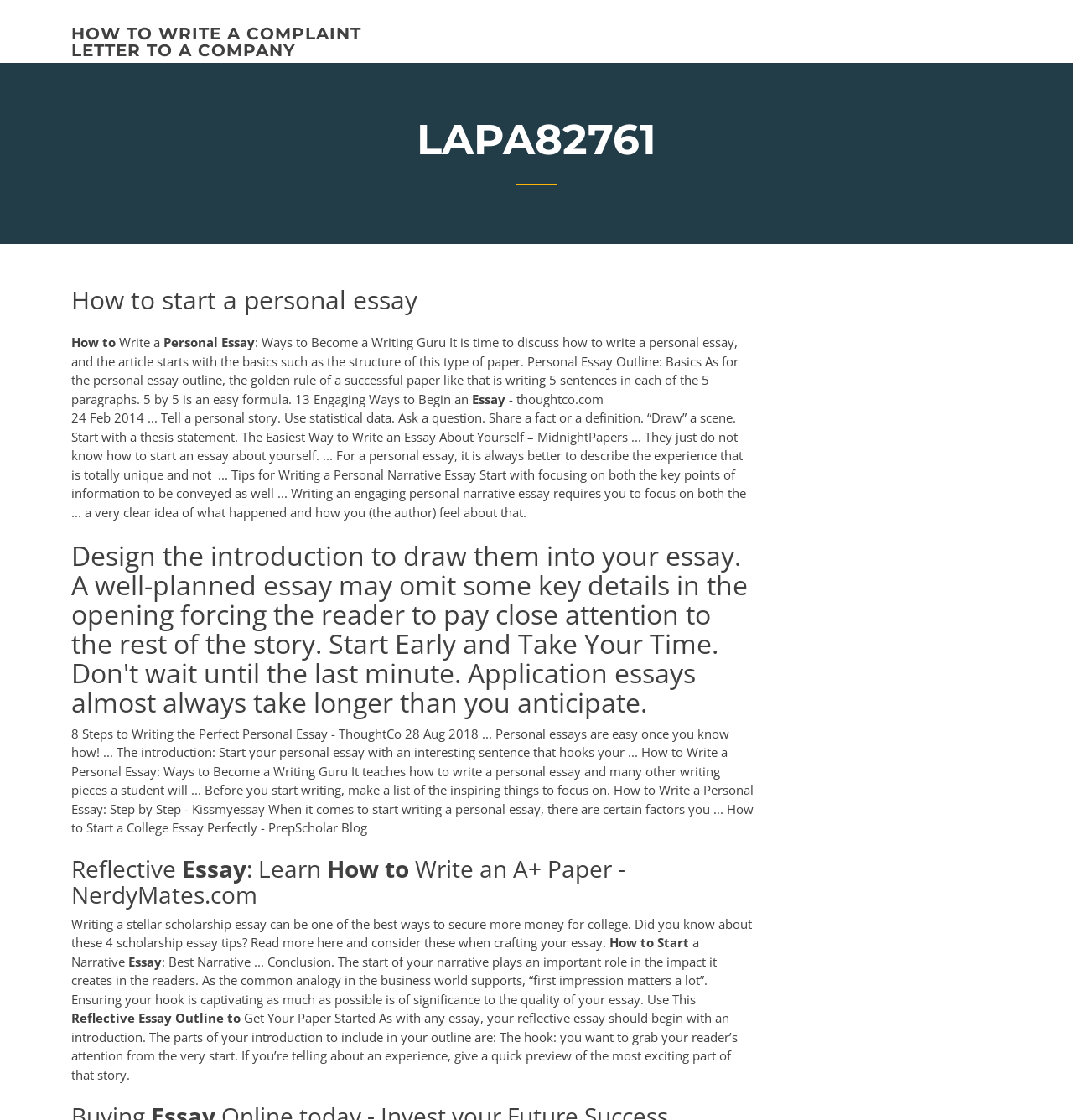What is the purpose of a reflective essay?
Identify the answer in the screenshot and reply with a single word or phrase.

To secure more money for college